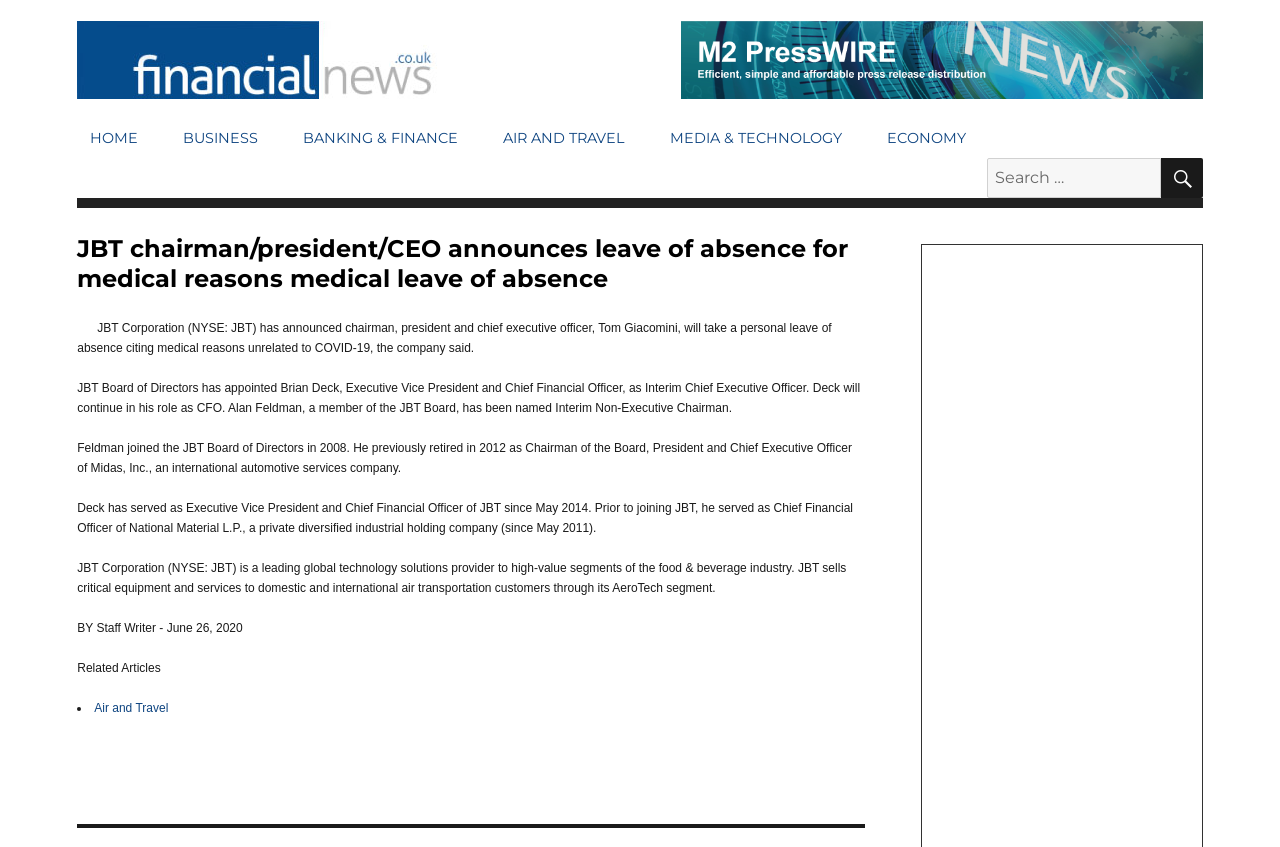Identify and generate the primary title of the webpage.

JBT chairman/president/CEO announces leave of absence for medical reasons medical leave of absence